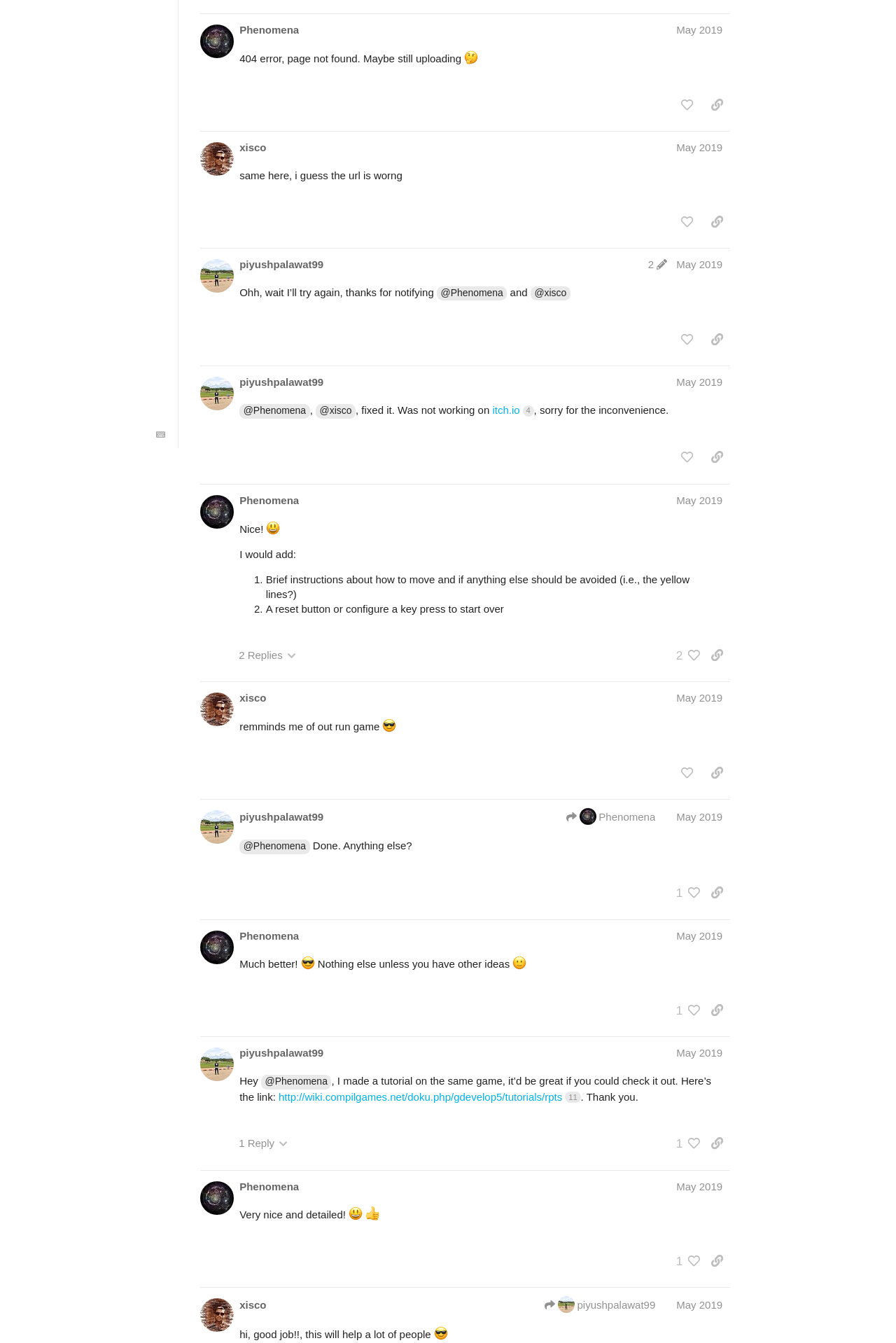Determine the bounding box for the HTML element described here: "May 2019". The coordinates should be given as [left, top, right, bottom] with each number being a float between 0 and 1.

[0.755, 0.018, 0.806, 0.027]